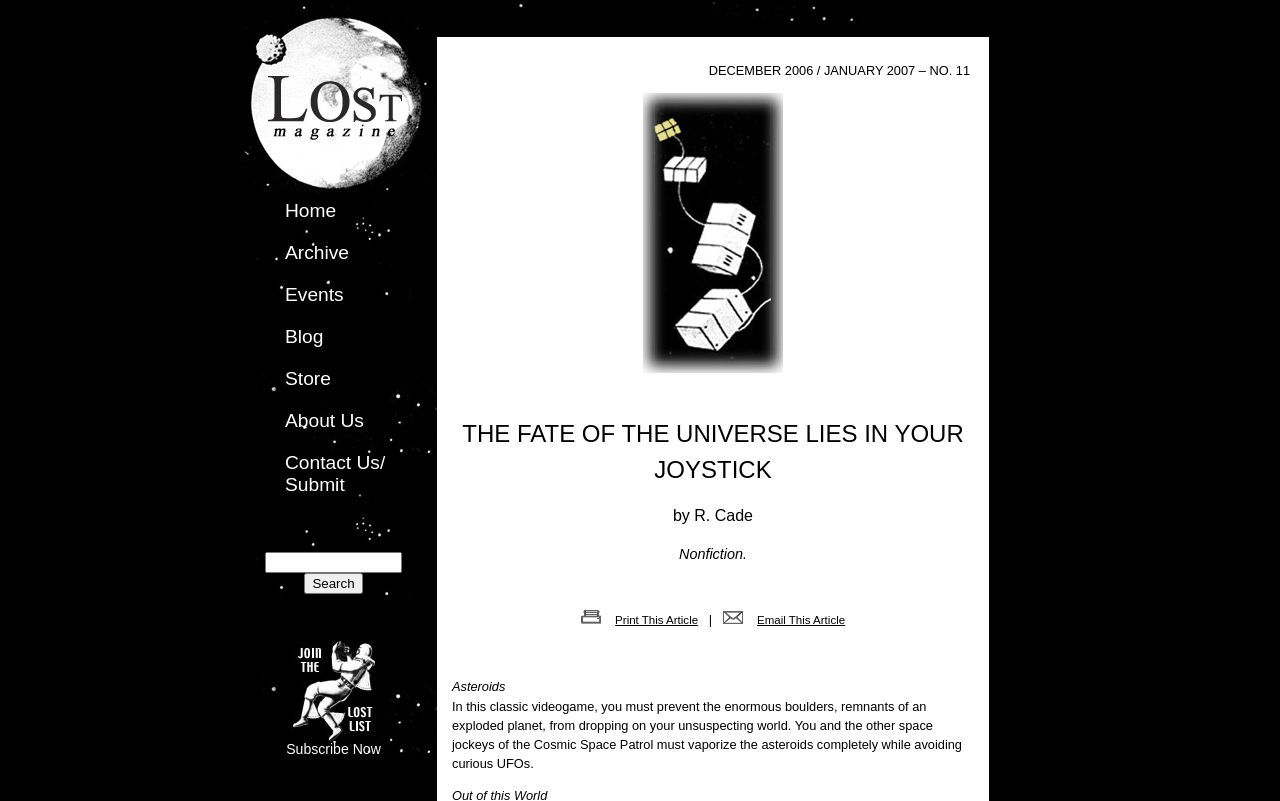Respond to the following question with a brief word or phrase:
What is the author of the article?

R. Cade